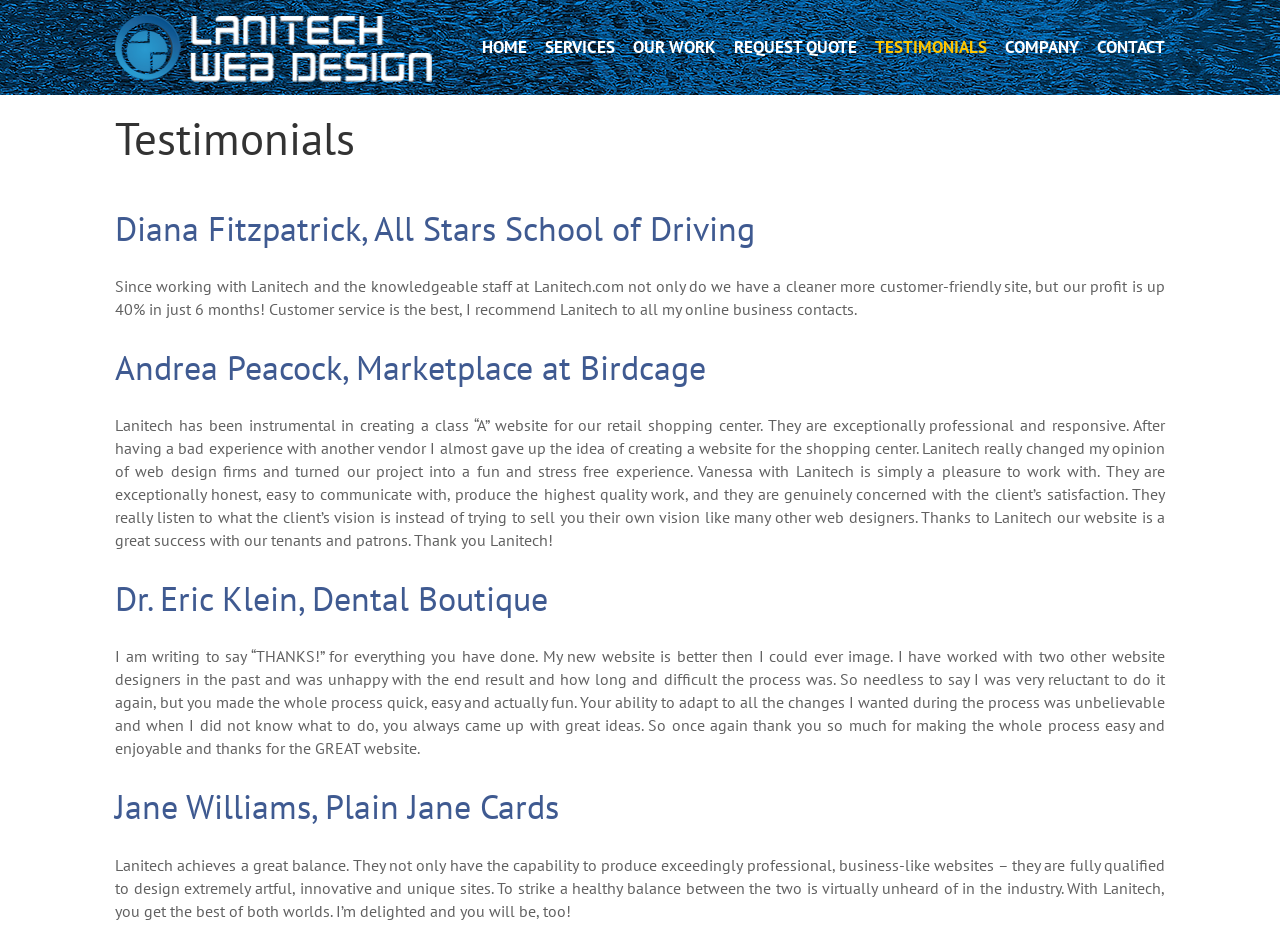How many sentences are in the testimonial from Dr. Eric Klein?
Please provide a single word or phrase answer based on the image.

4